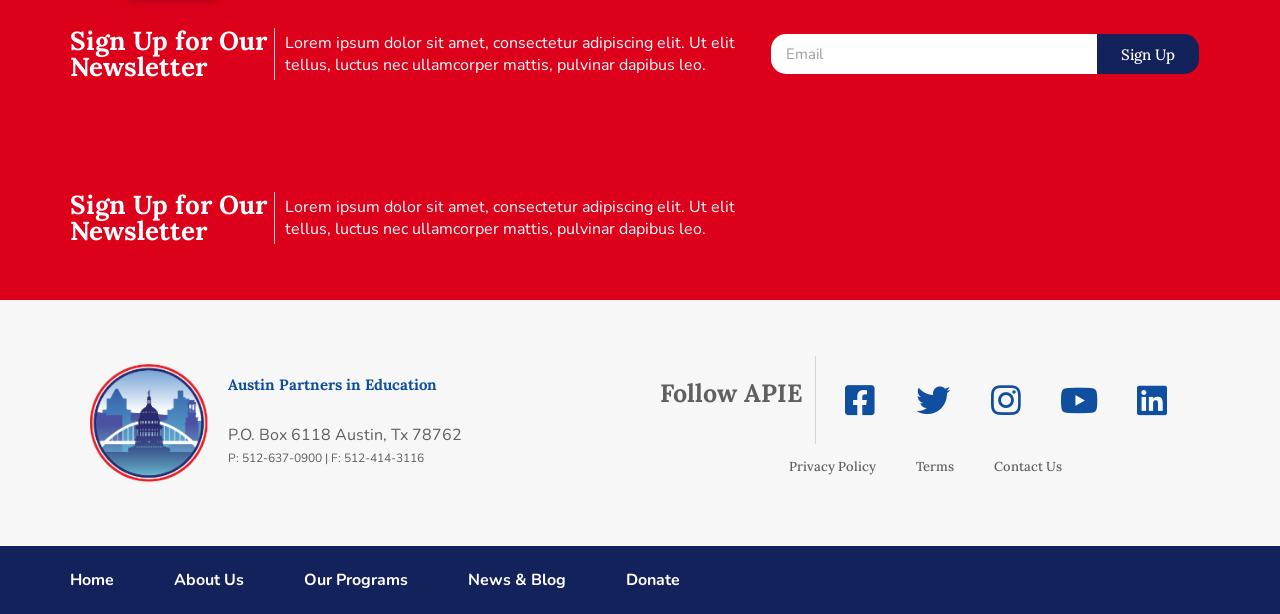Could you specify the bounding box coordinates for the clickable section to complete the following instruction: "Sign up for the newsletter"?

[0.857, 0.055, 0.937, 0.121]